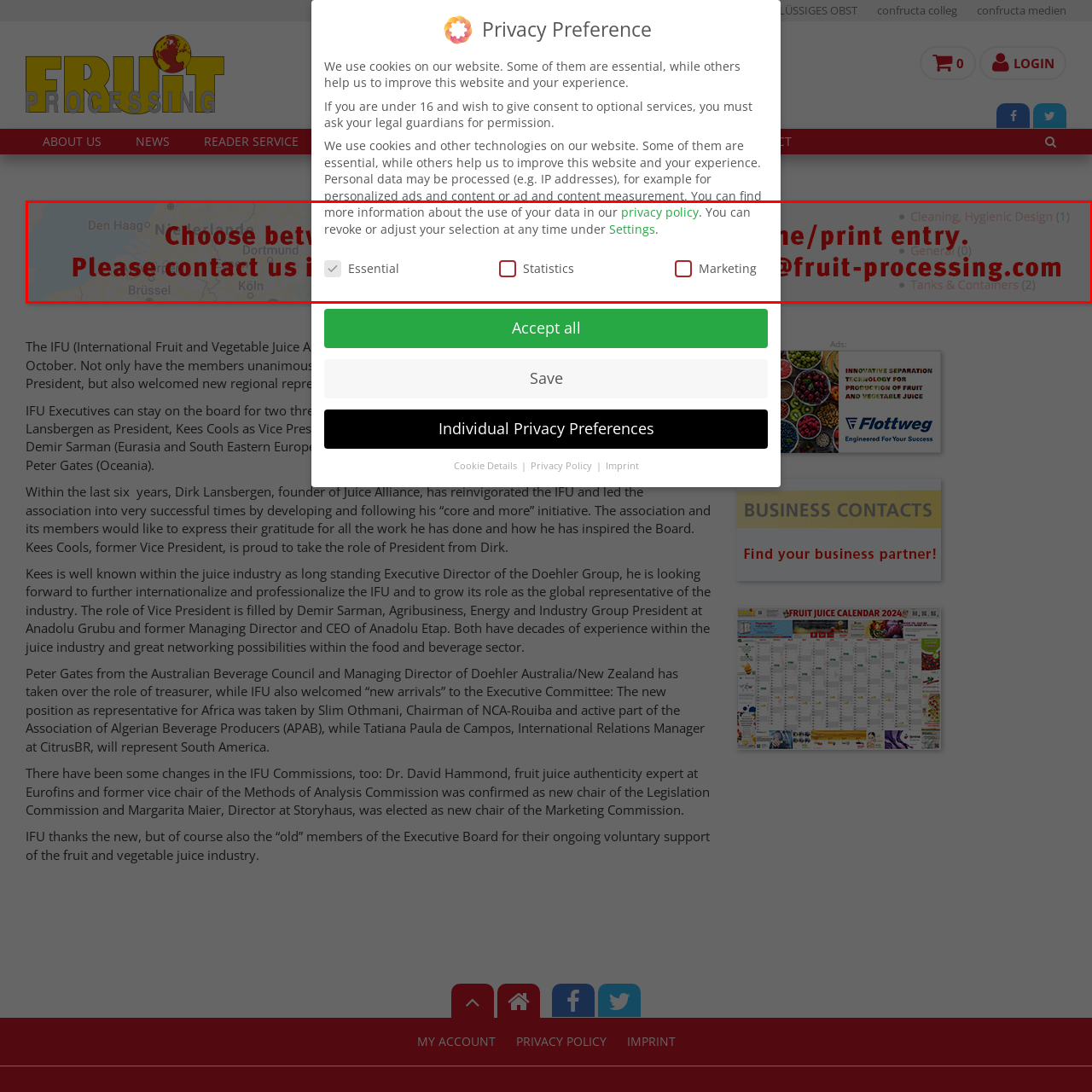Inspect the area within the red bounding box and elaborate on the following question with a detailed answer using the image as your reference: What is advised to users for more information?

Users are advised to contact for more information regarding the use of their data and to refer to the privacy policy for details, indicating that the privacy policy is a comprehensive resource for understanding data usage.